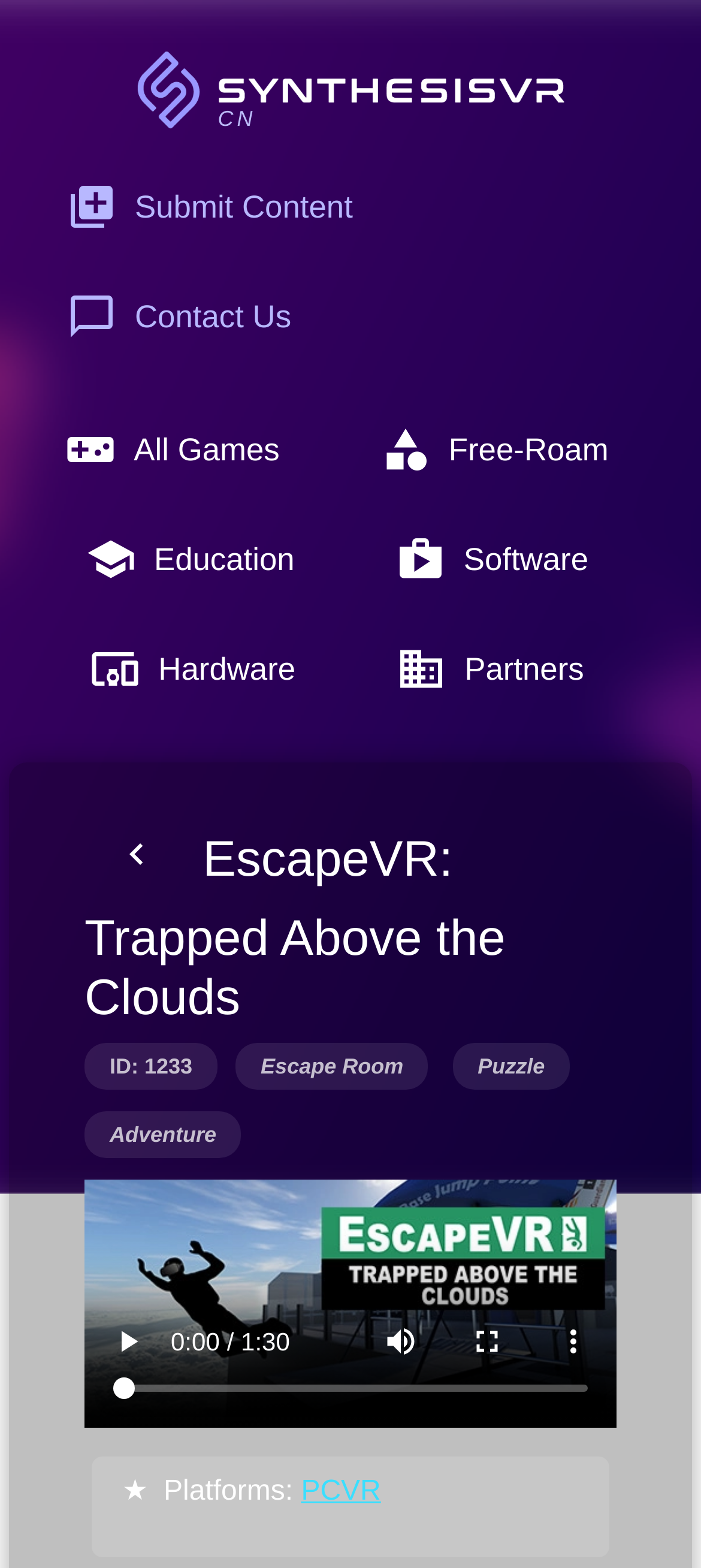Identify the main heading of the webpage and provide its text content.

keyboard_arrow_left EscapeVR: Trapped Above the Clouds